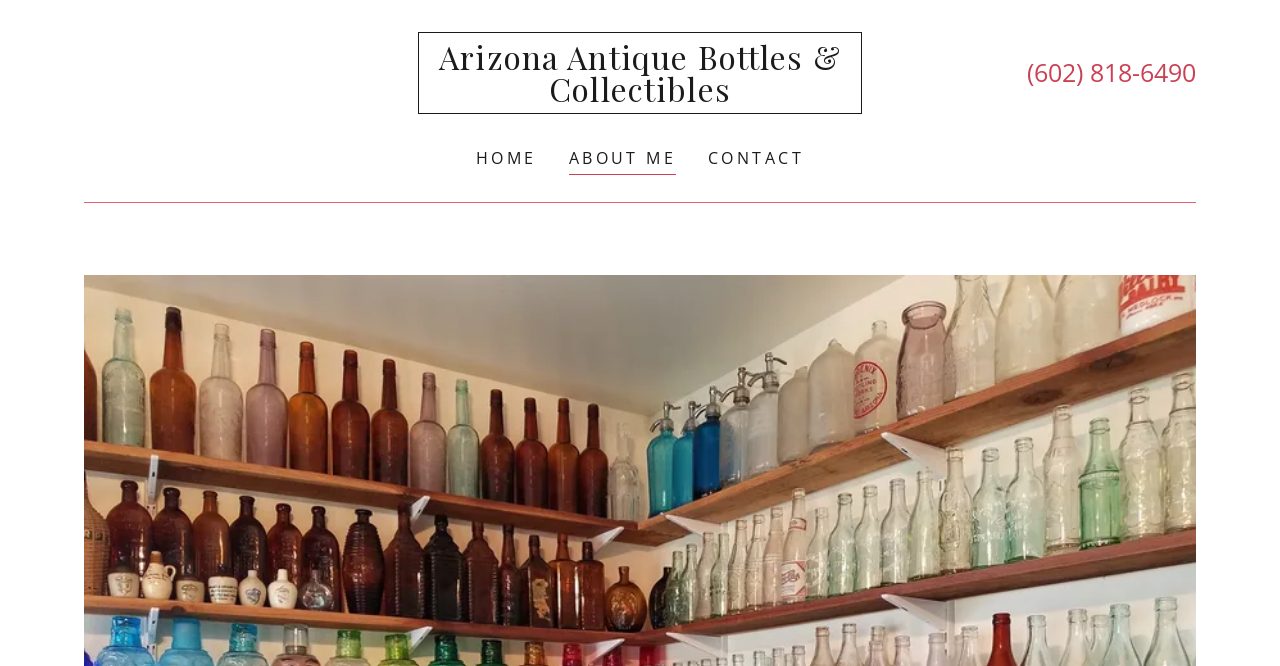Use a single word or phrase to answer the following:
How many links are in the top navigation bar?

3